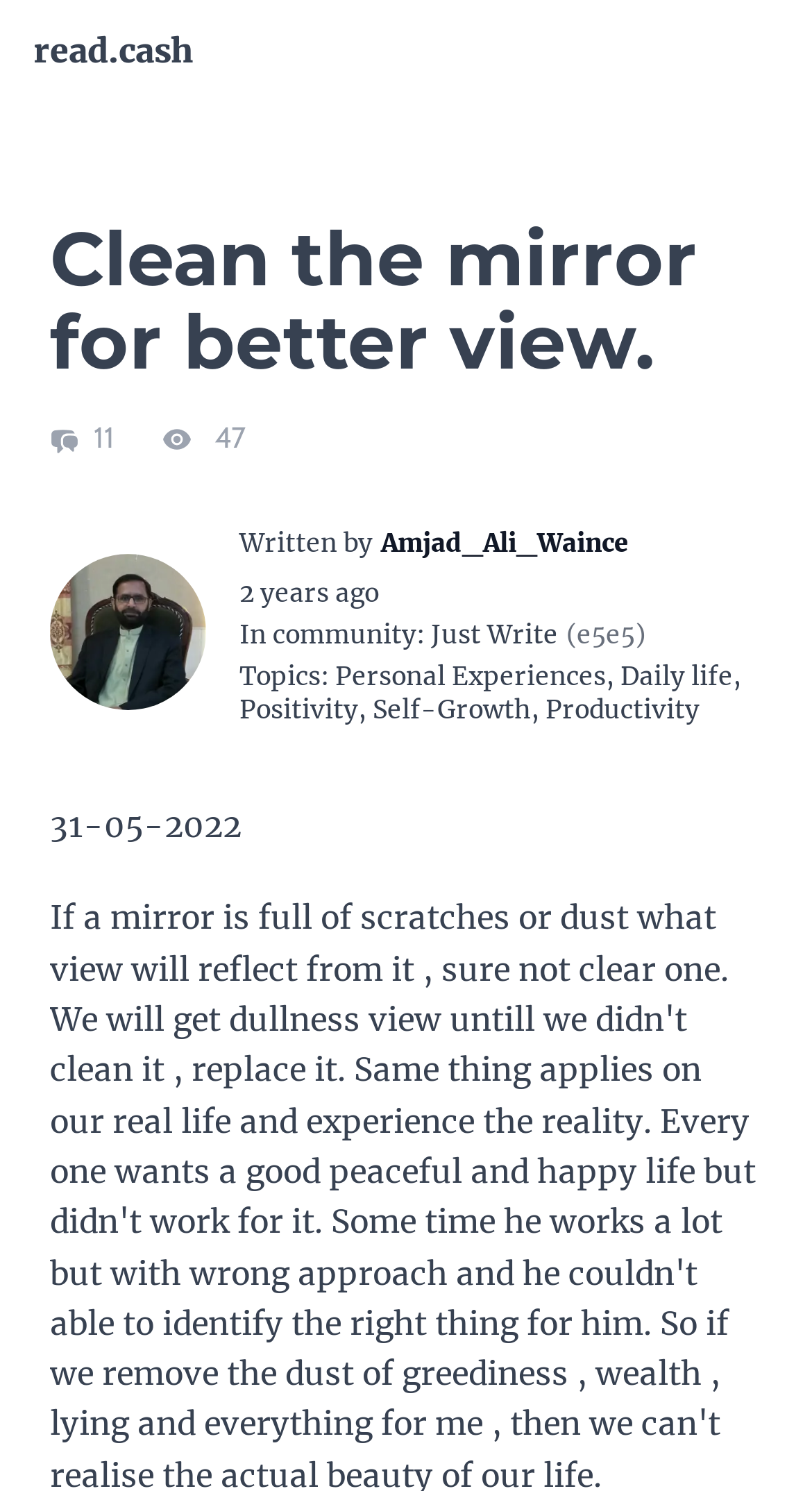Identify the bounding box coordinates for the UI element described as: "11". The coordinates should be provided as four floats between 0 and 1: [left, top, right, bottom].

[0.062, 0.281, 0.149, 0.306]